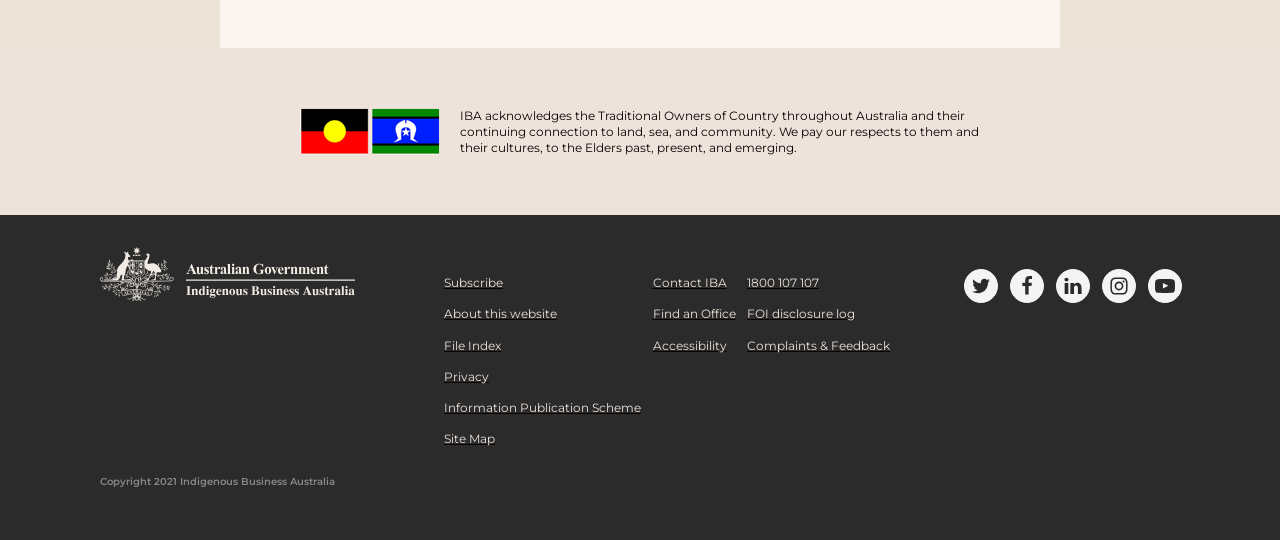Respond with a single word or phrase:
What flag is displayed at the top left?

Aboriginal and Torres Strait Islander flag